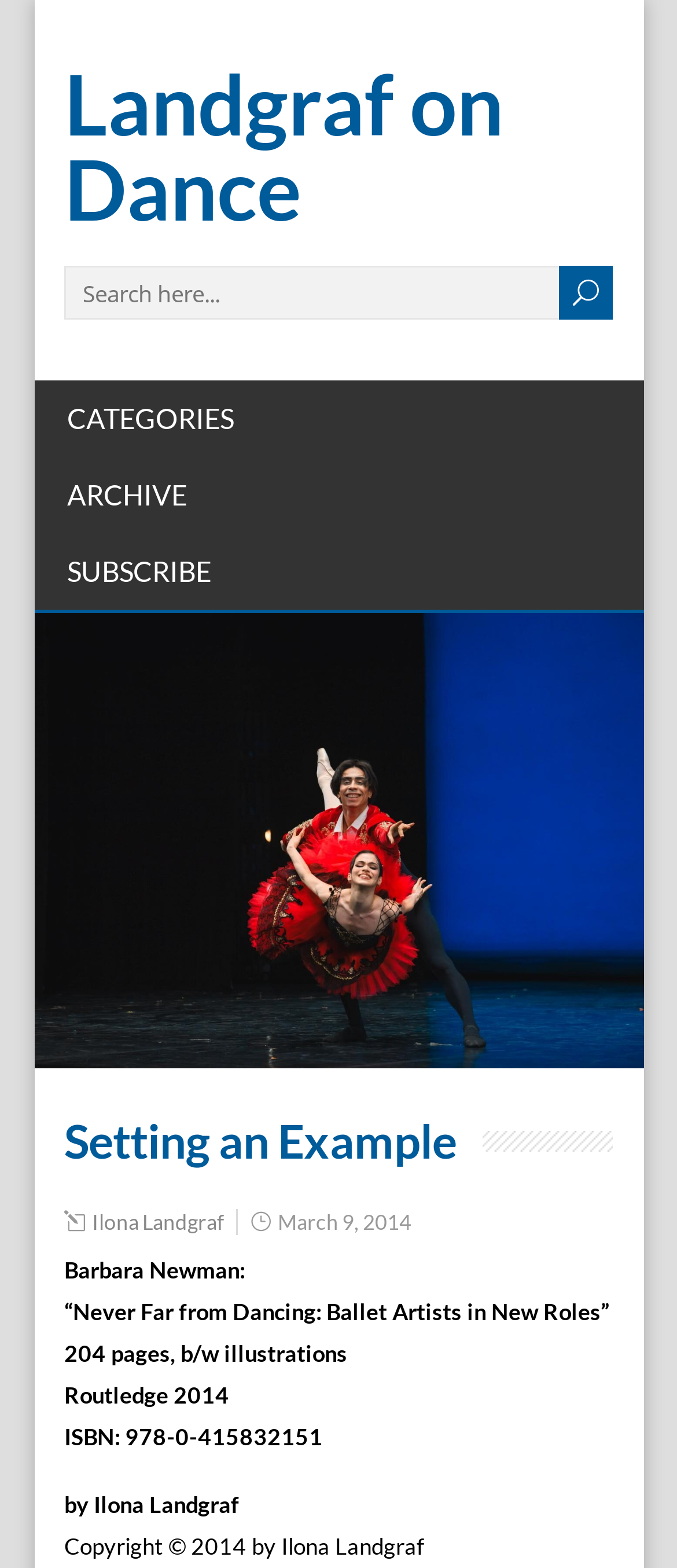Extract the bounding box coordinates of the UI element described by: "Subscribe". The coordinates should include four float numbers ranging from 0 to 1, e.g., [left, top, right, bottom].

[0.05, 0.34, 0.609, 0.389]